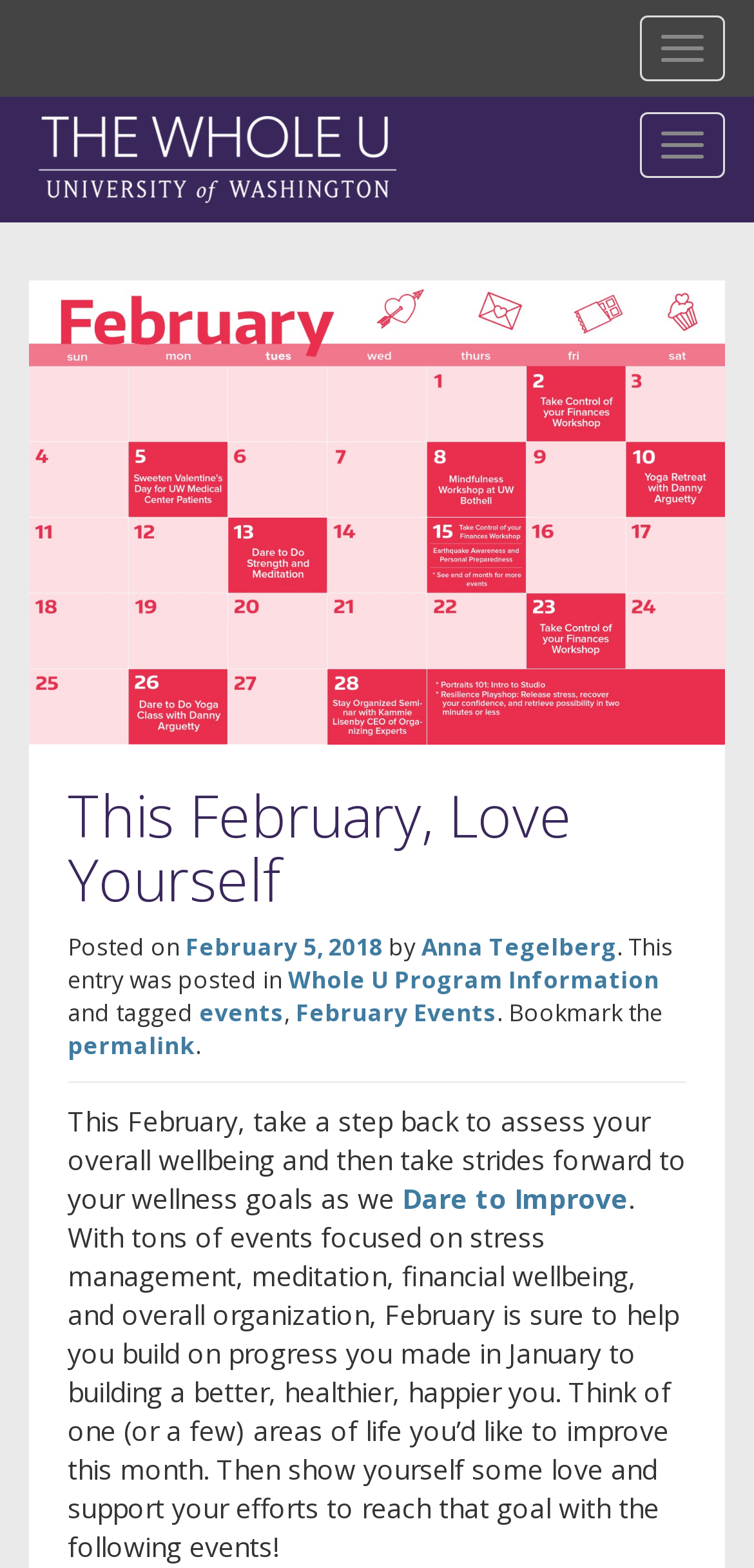Please find the bounding box for the UI component described as follows: "Toggle navigation".

[0.849, 0.01, 0.962, 0.052]